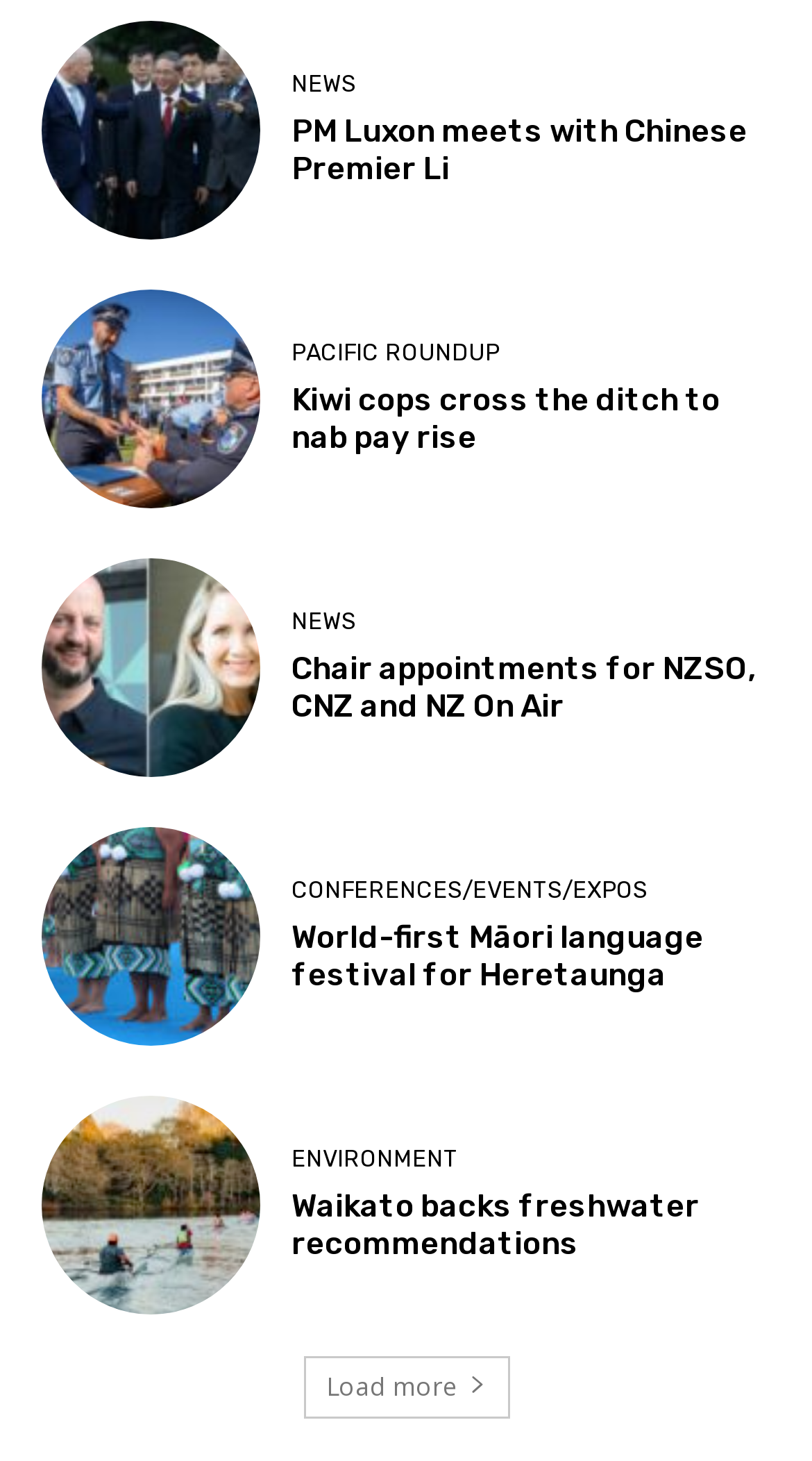For the following element description, predict the bounding box coordinates in the format (top-left x, top-left y, bottom-right x, bottom-right y). All values should be floating point numbers between 0 and 1. Description: Contact Us

None